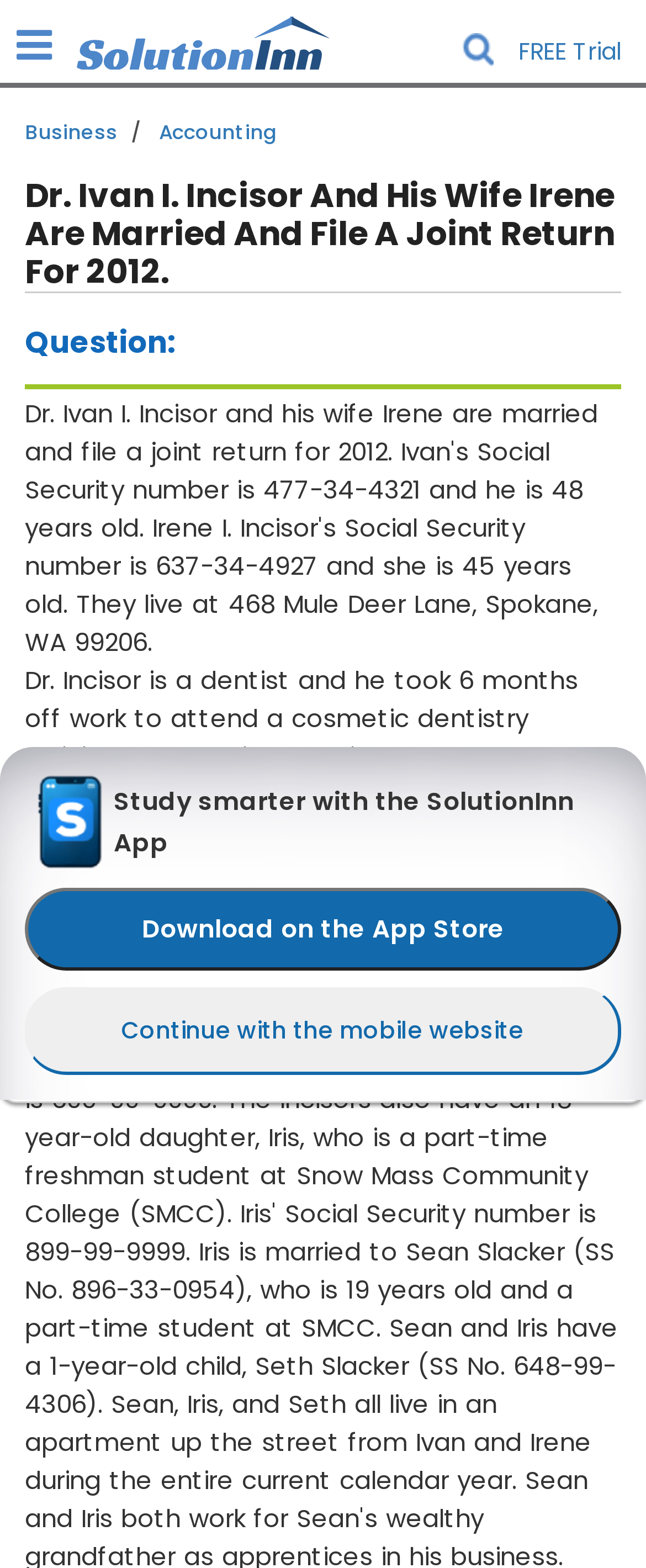Identify the bounding box coordinates for the region of the element that should be clicked to carry out the instruction: "Click the 'Toggle navigation' button". The bounding box coordinates should be four float numbers between 0 and 1, i.e., [left, top, right, bottom].

[0.0, 0.016, 0.079, 0.042]